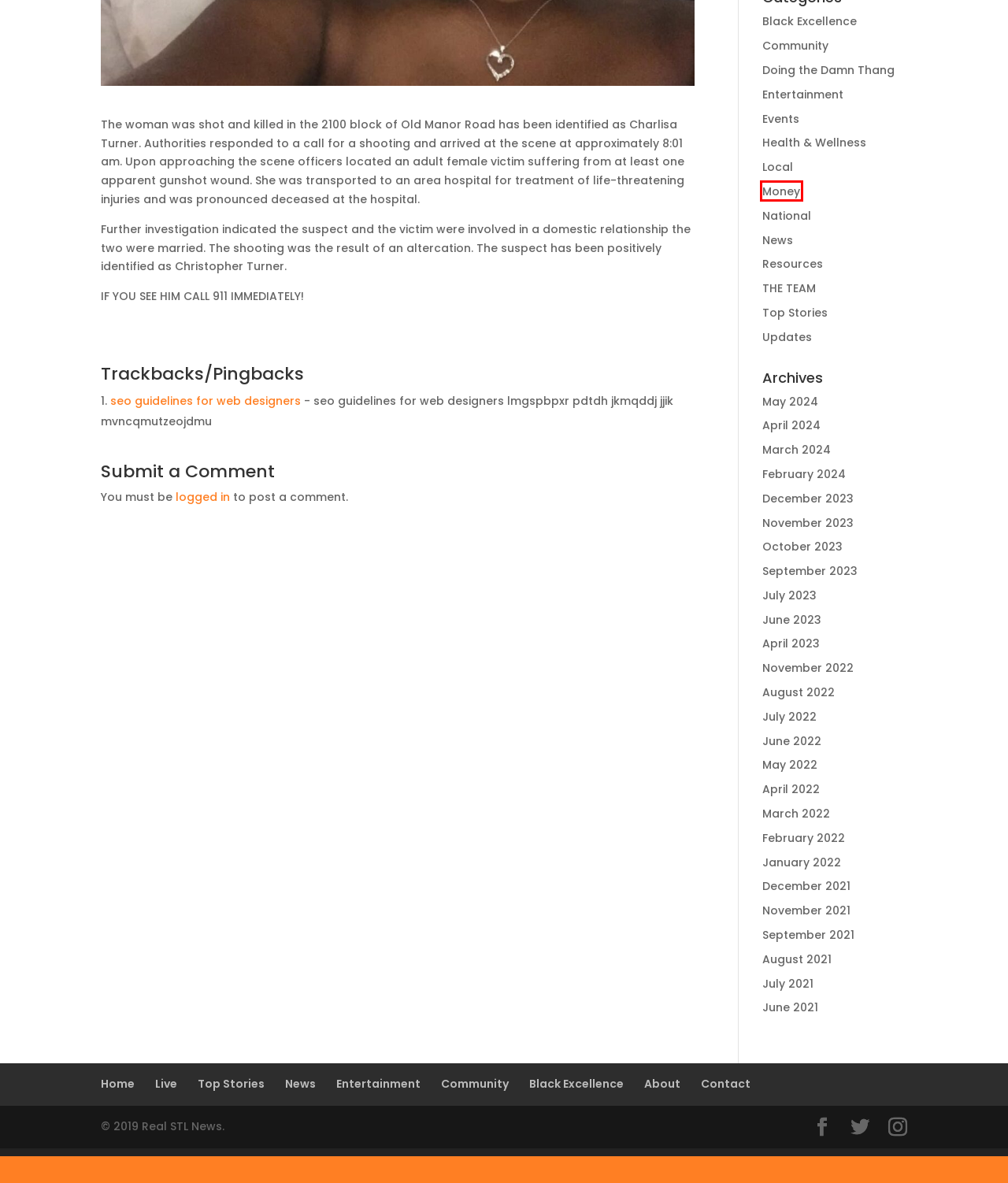Please examine the screenshot provided, which contains a red bounding box around a UI element. Select the webpage description that most accurately describes the new page displayed after clicking the highlighted element. Here are the candidates:
A. Doing the Damn Thang | Real STL News
B. Archives | Real STL News
C. Log In ‹ Real STL News — WordPress
D. Money | Real STL News
E. THE TEAM | Real STL News
F. National | Real STL News
G. Resources | Real STL News
H. Health & Wellness | Real STL News

D